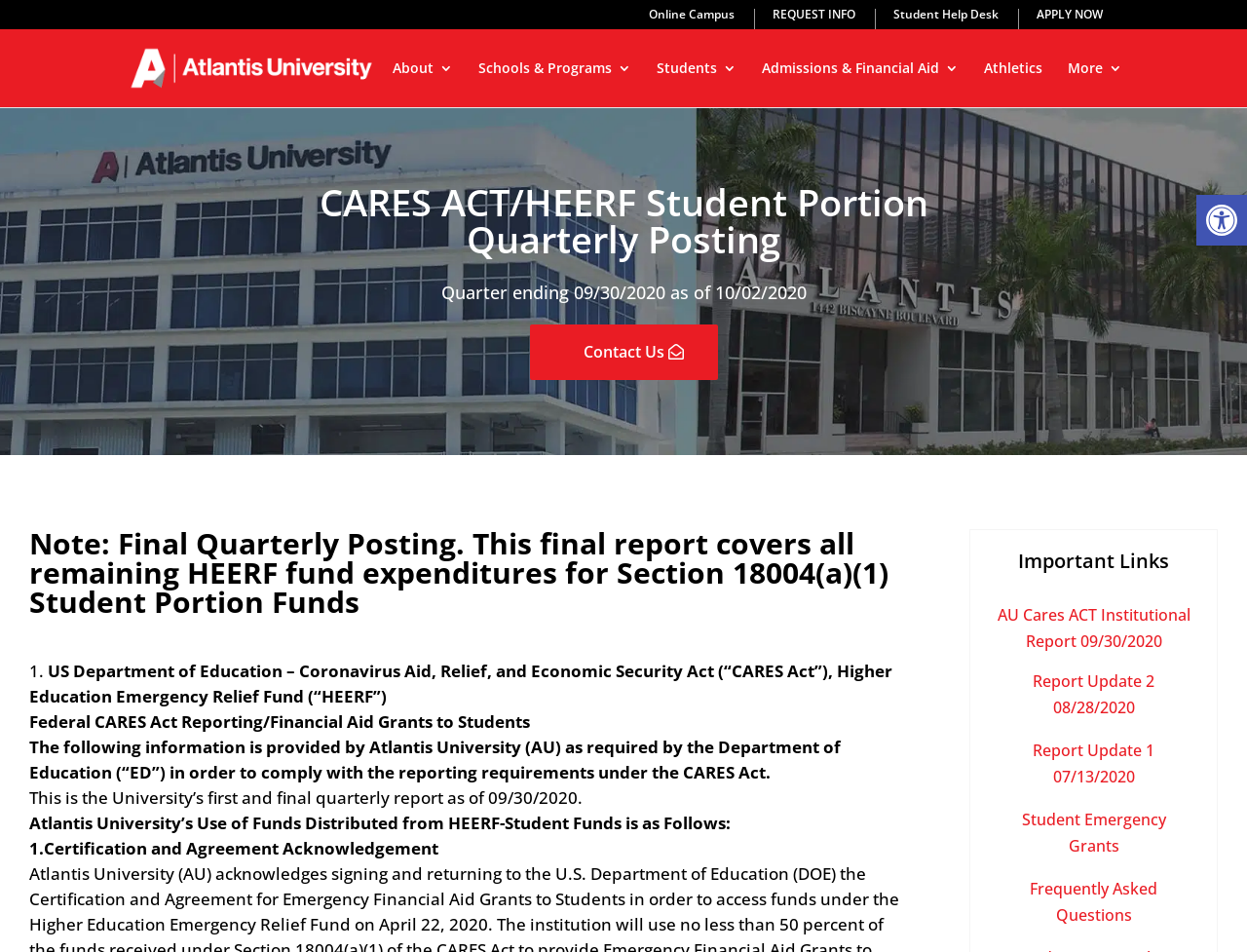Explain in detail what you observe on this webpage.

The webpage is about the Quarterly Report of CARES ACT/HEERF Student Portion at Atlantis University. At the top, there are four links: "Online Campus", "REQUEST INFO", "Student Help Desk", and "APPLY NOW", aligned horizontally. Below them, there is a link to "Atlantis University" with an accompanying image of the university's logo.

The main content of the page is divided into sections. The first section has a heading "CARES ACT/HEERF Student Portion Quarterly Posting" and a subheading "Quarter ending 09/30/2020 as of 10/02/2020". Below this, there is a link to "Contact Us" with an envelope icon.

The next section has a heading "Note: Final Quarterly Posting..." and a list of information about the CARES Act, including a description of the act, financial aid grants to students, and the university's use of funds distributed from HEERF-Student Funds. This section also includes several paragraphs of text explaining the university's reporting requirements and its use of funds.

On the right side of the page, there is a section with the heading "Important Links" and five links to related reports and resources, including the AU Cares ACT Institutional Report, report updates, student emergency grants, and frequently asked questions.

At the bottom right corner of the page, there is a button to open the toolbar accessibility tools, accompanied by an image of a accessibility icon.